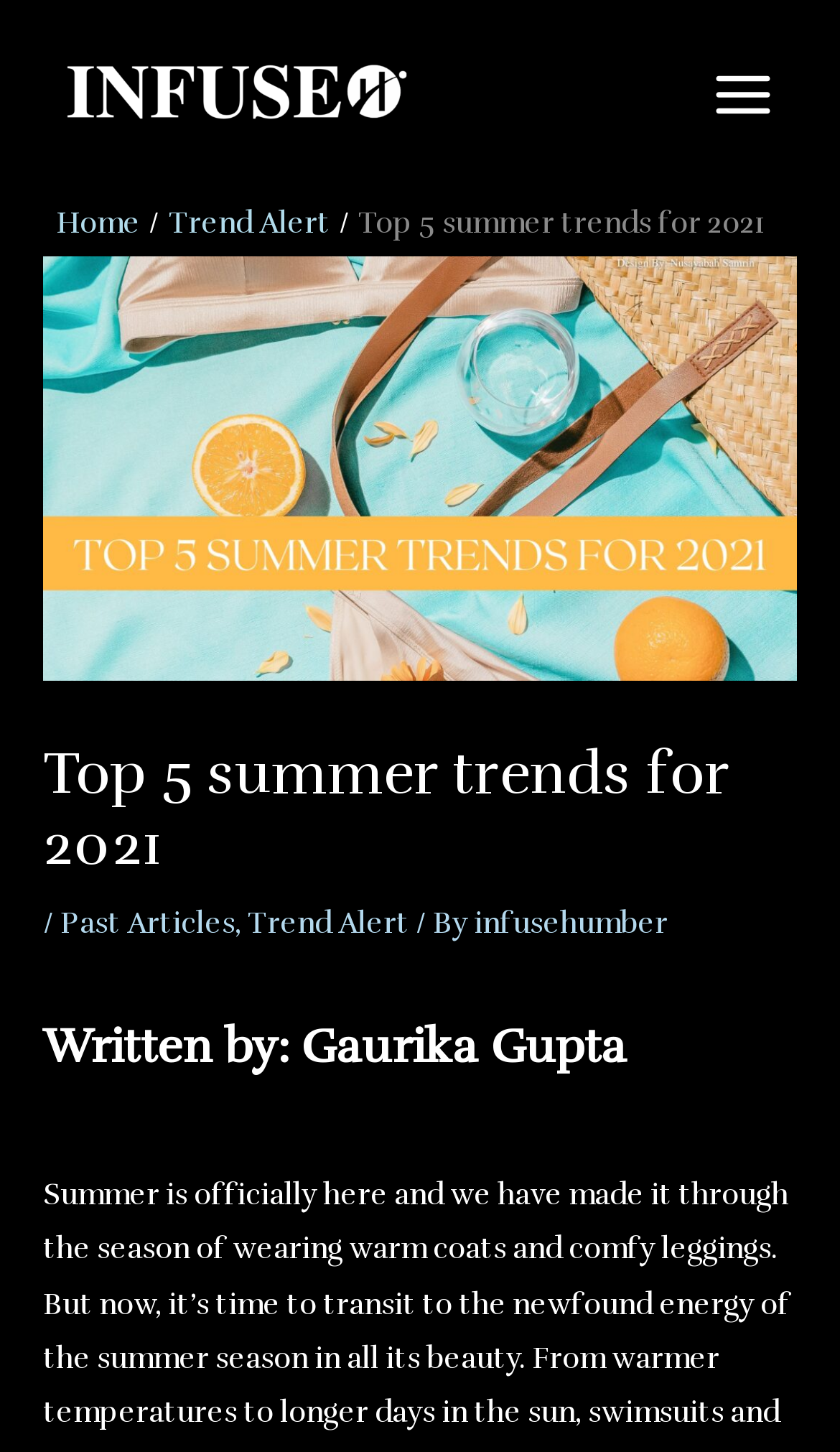Generate the main heading text from the webpage.

Top 5 summer trends for 2021